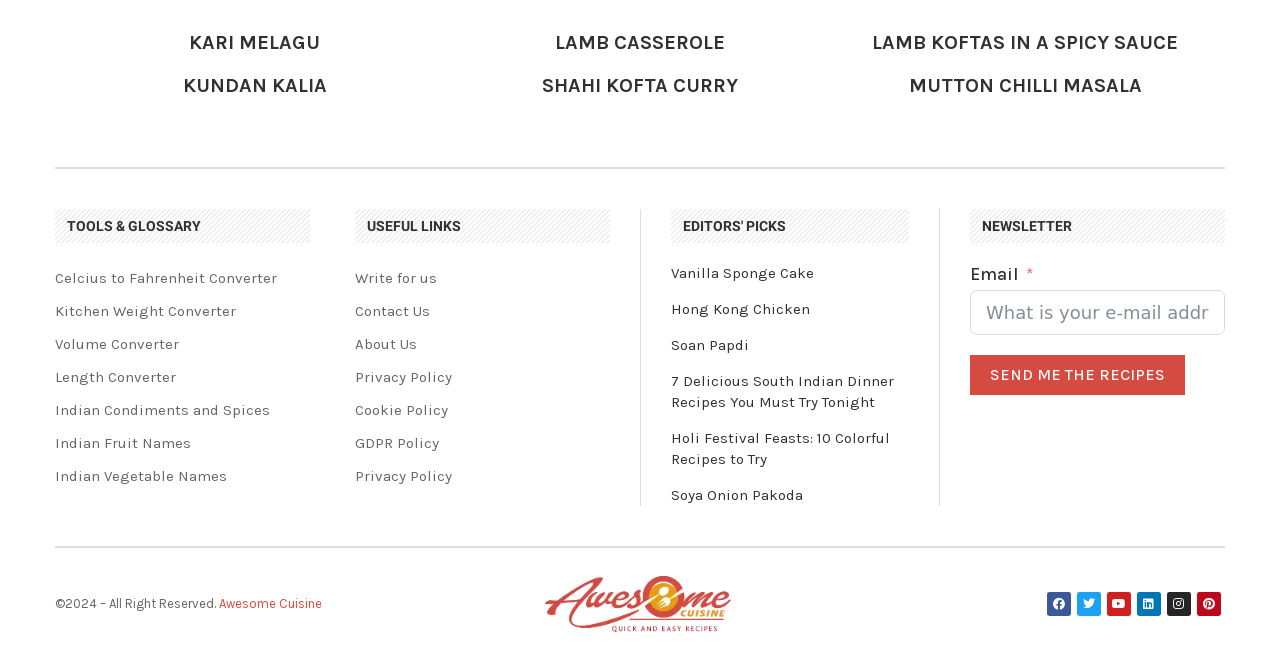Please provide a one-word or short phrase answer to the question:
How many social media links are on the webpage?

6